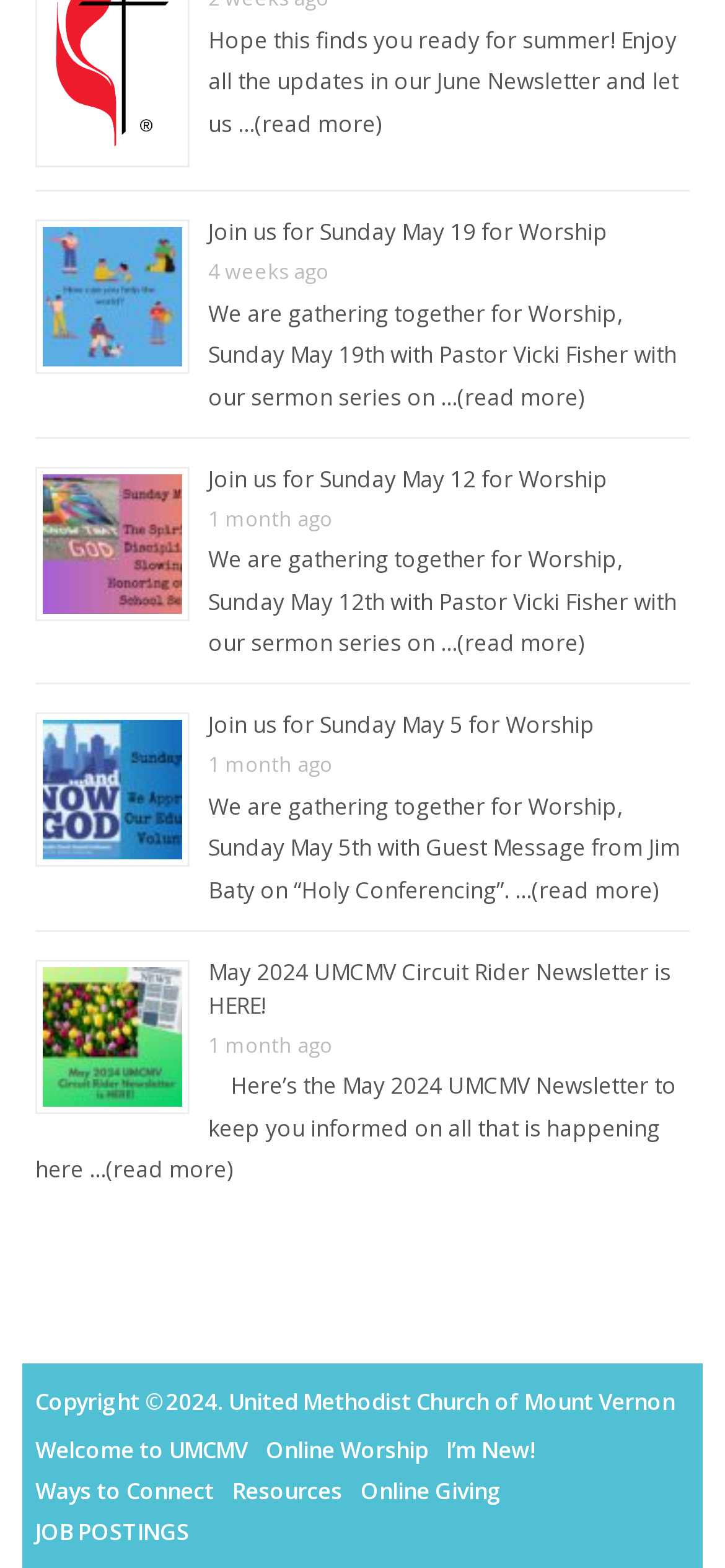Using the description: "Resources", determine the UI element's bounding box coordinates. Ensure the coordinates are in the format of four float numbers between 0 and 1, i.e., [left, top, right, bottom].

[0.321, 0.941, 0.472, 0.961]